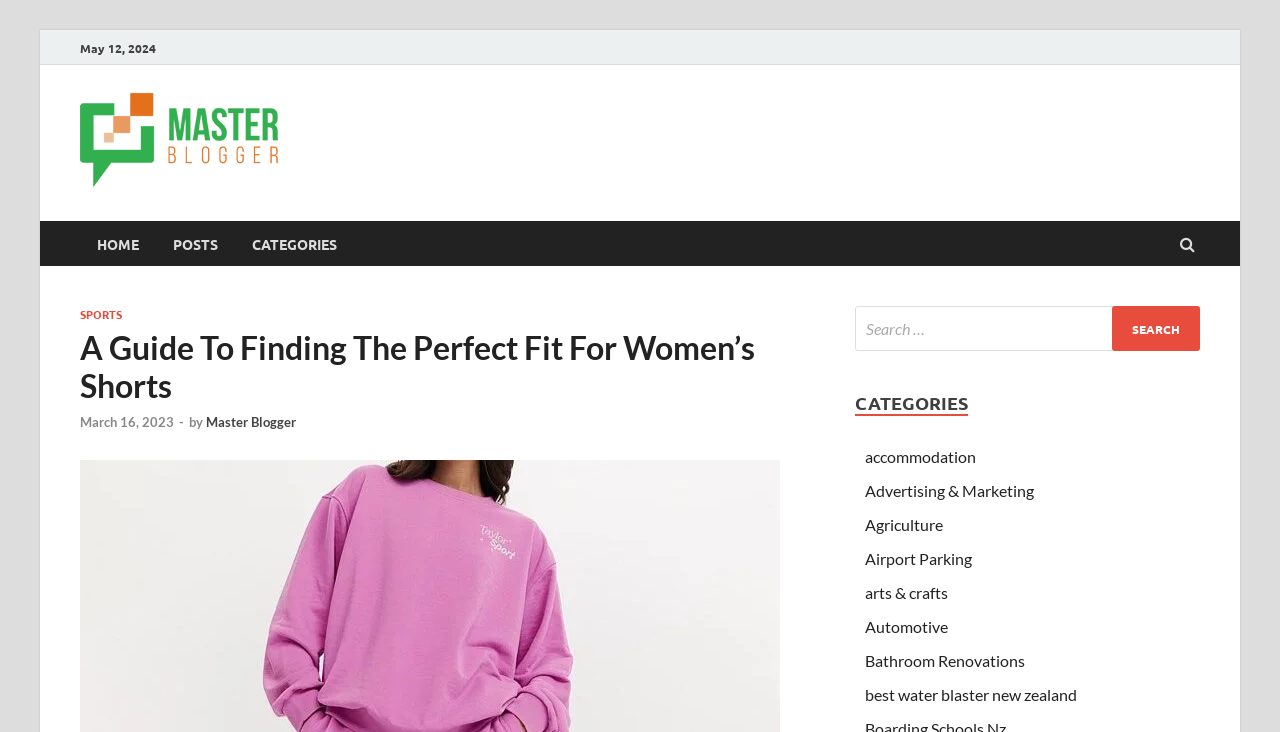Reply to the question with a single word or phrase:
How many categories are listed?

12